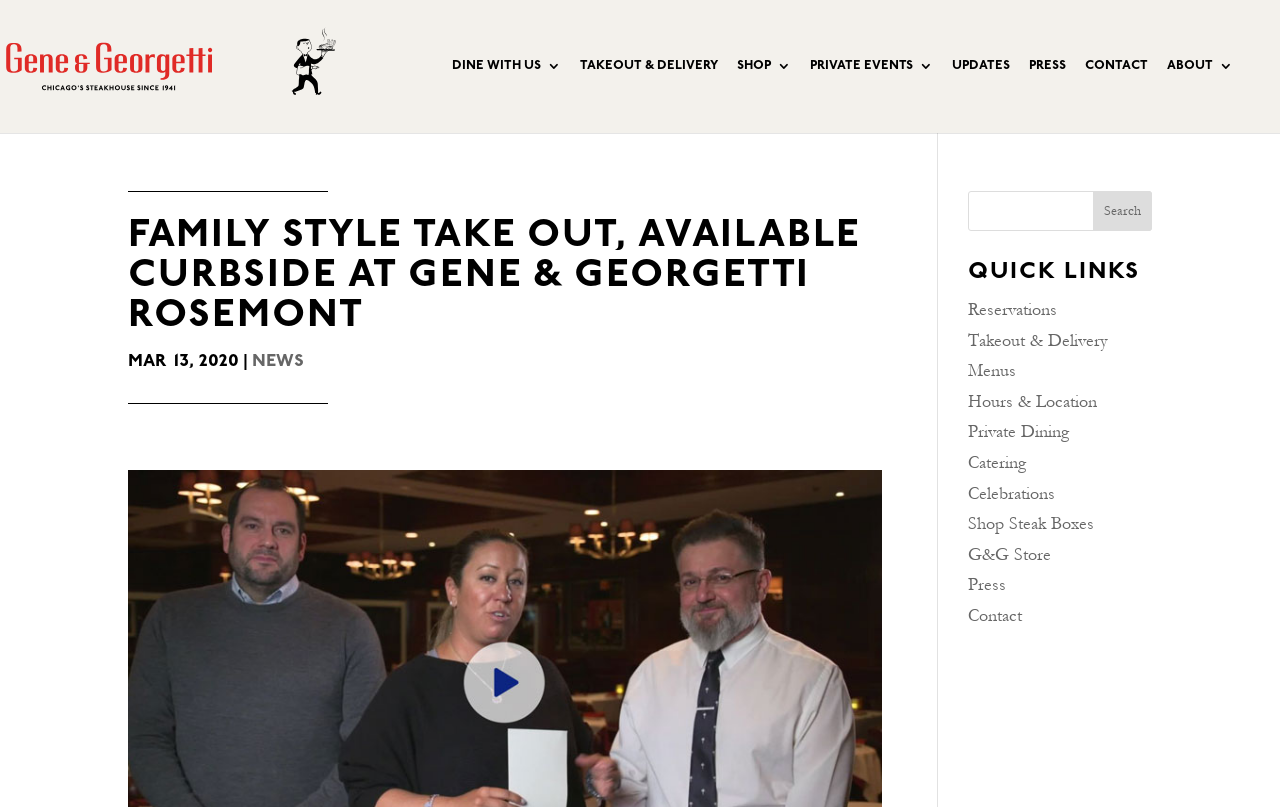Determine the bounding box coordinates of the clickable area required to perform the following instruction: "Click on the 'NEWS' link". The coordinates should be represented as four float numbers between 0 and 1: [left, top, right, bottom].

[0.197, 0.439, 0.238, 0.458]